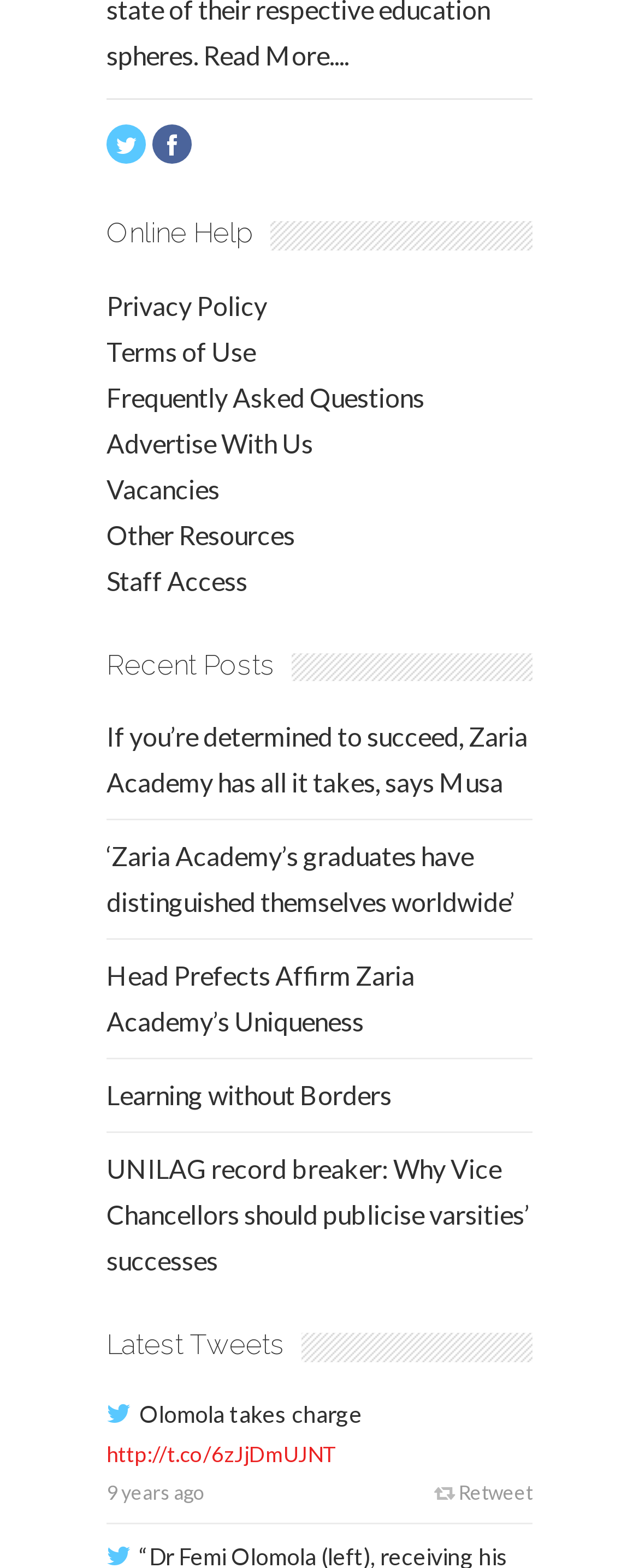Find the bounding box coordinates of the clickable element required to execute the following instruction: "Read more about the online help". Provide the coordinates as four float numbers between 0 and 1, i.e., [left, top, right, bottom].

[0.318, 0.025, 0.546, 0.045]